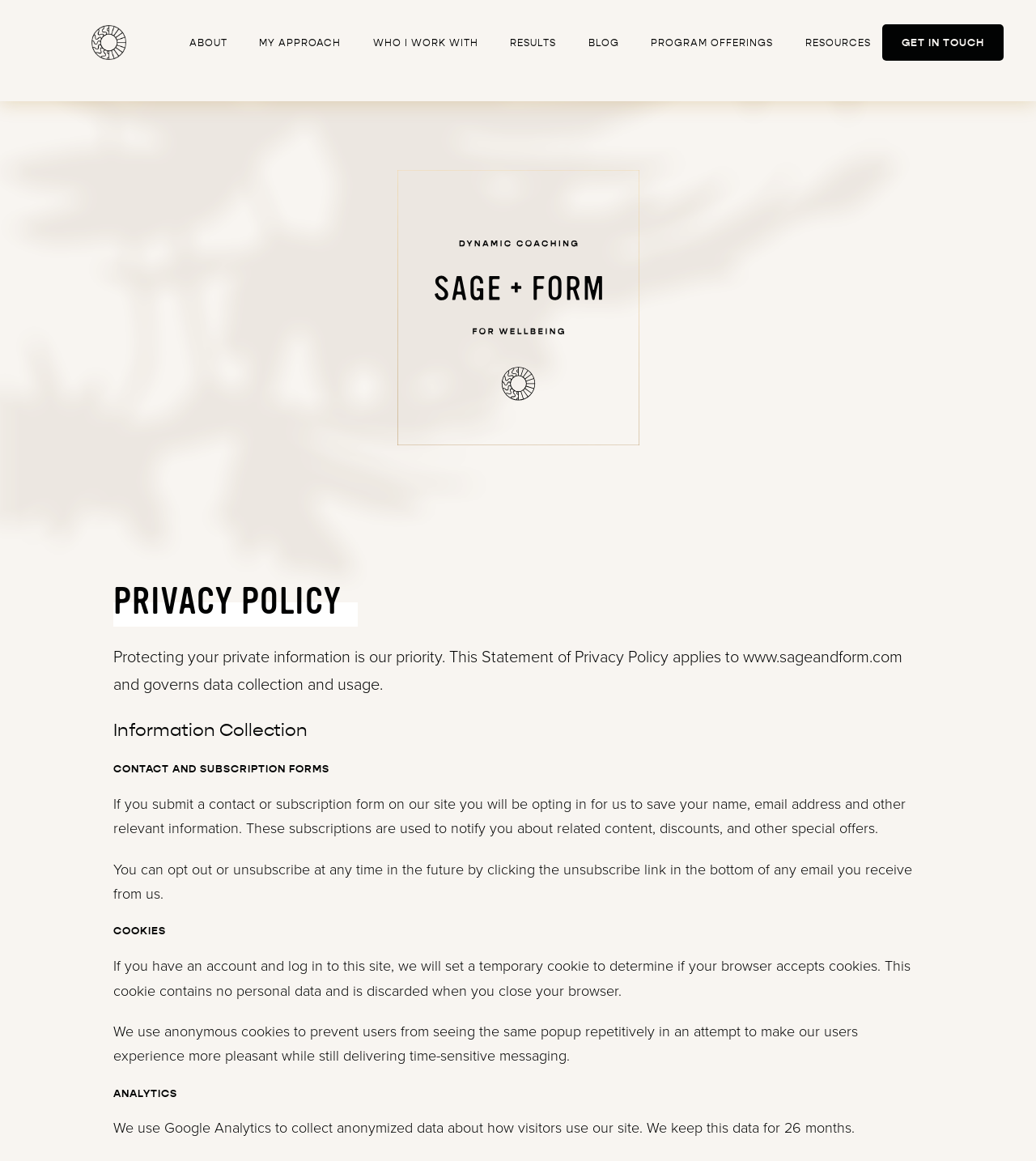Please locate the bounding box coordinates of the region I need to click to follow this instruction: "go to ABOUT page".

[0.182, 0.031, 0.219, 0.042]